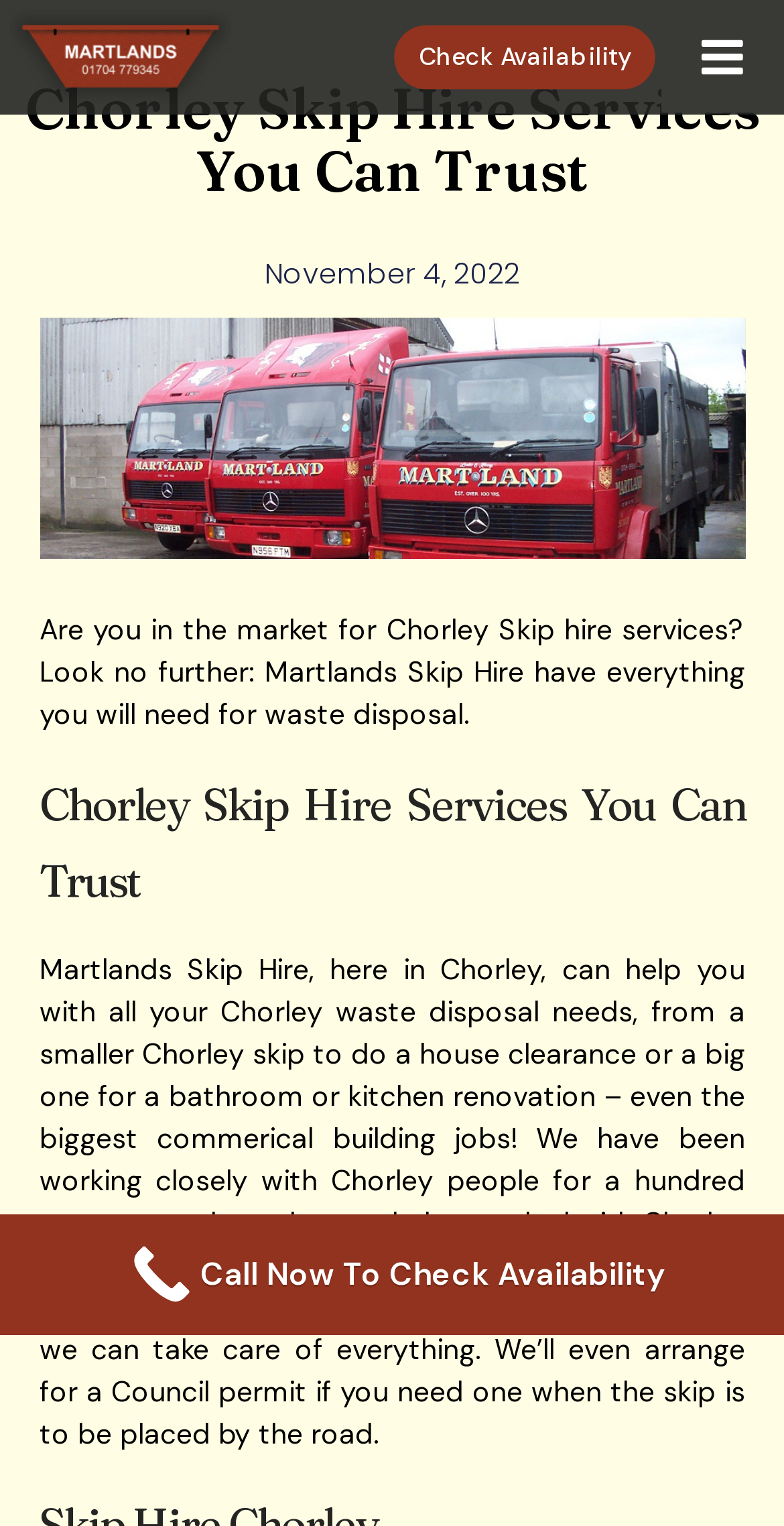Bounding box coordinates are specified in the format (top-left x, top-left y, bottom-right x, bottom-right y). All values are floating point numbers bounded between 0 and 1. Please provide the bounding box coordinate of the region this sentence describes: November 4, 2022

[0.337, 0.165, 0.663, 0.193]